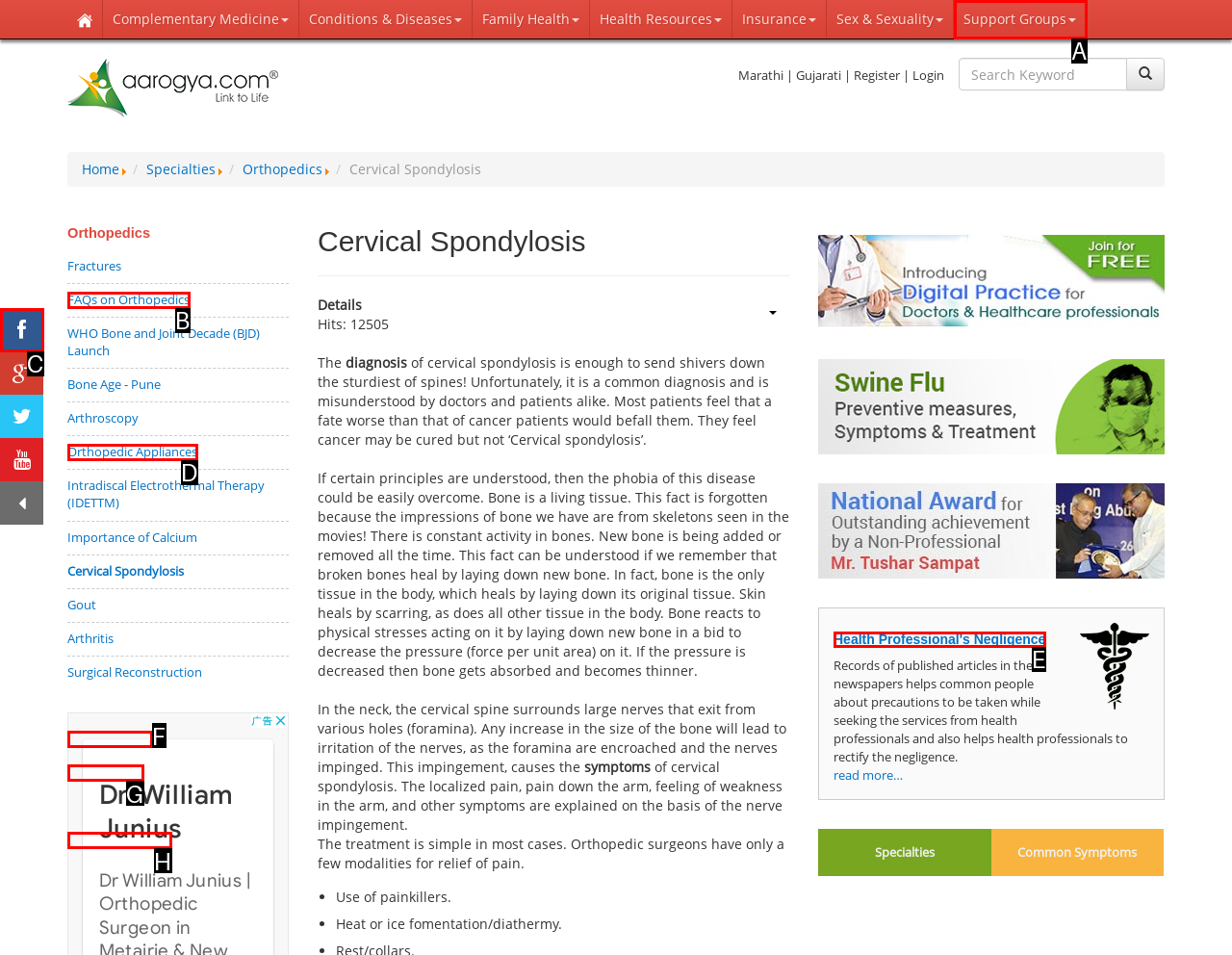Based on the element description: Hip Anatomy, choose the best matching option. Provide the letter of the option directly.

G